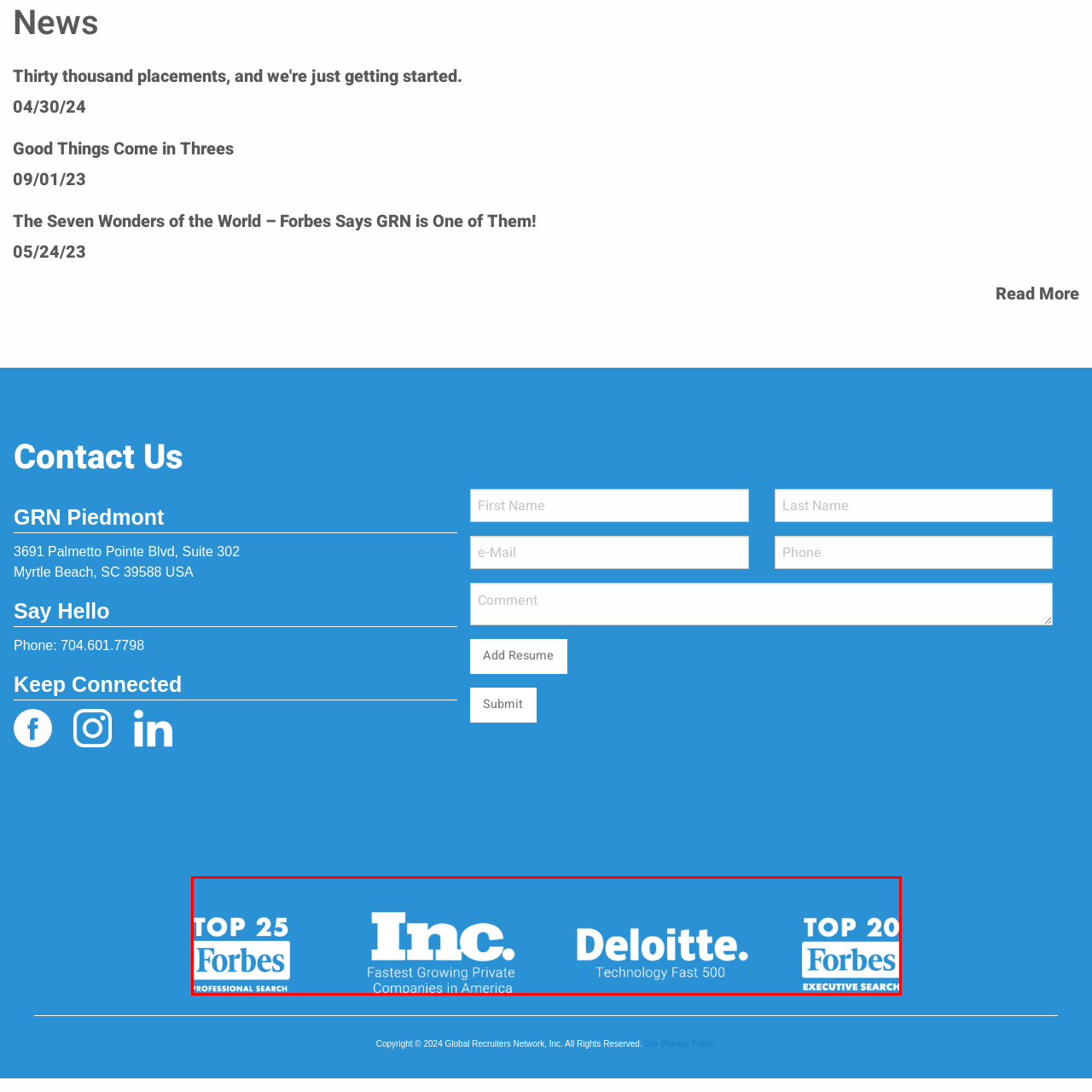Offer a comprehensive description of the image enclosed by the red box.

The image features a striking blue background showcasing several prestigious accolades awarded to a notable organization in the recruitment industry. Prominently displayed is the "TOP 25" ranking from Forbes in the category of Professional Search, signifying the company's excellence in the field. Adjacent to this, a recognition from Inc. highlights its status as one of the "Fastest Growing Private Companies in America," indicating significant achievement and growth. Furthermore, the image includes a nod to Deloitte, emphasizing the company's position within its "Technology Fast 500" list, which acknowledges leading tech companies based on revenue growth. Lastly, another "TOP 20" recognition from Forbes is noted, this time in the category of Executive Search, cementing the organization’s reputation for exceptional service in connecting top-tier talent with executive positions.